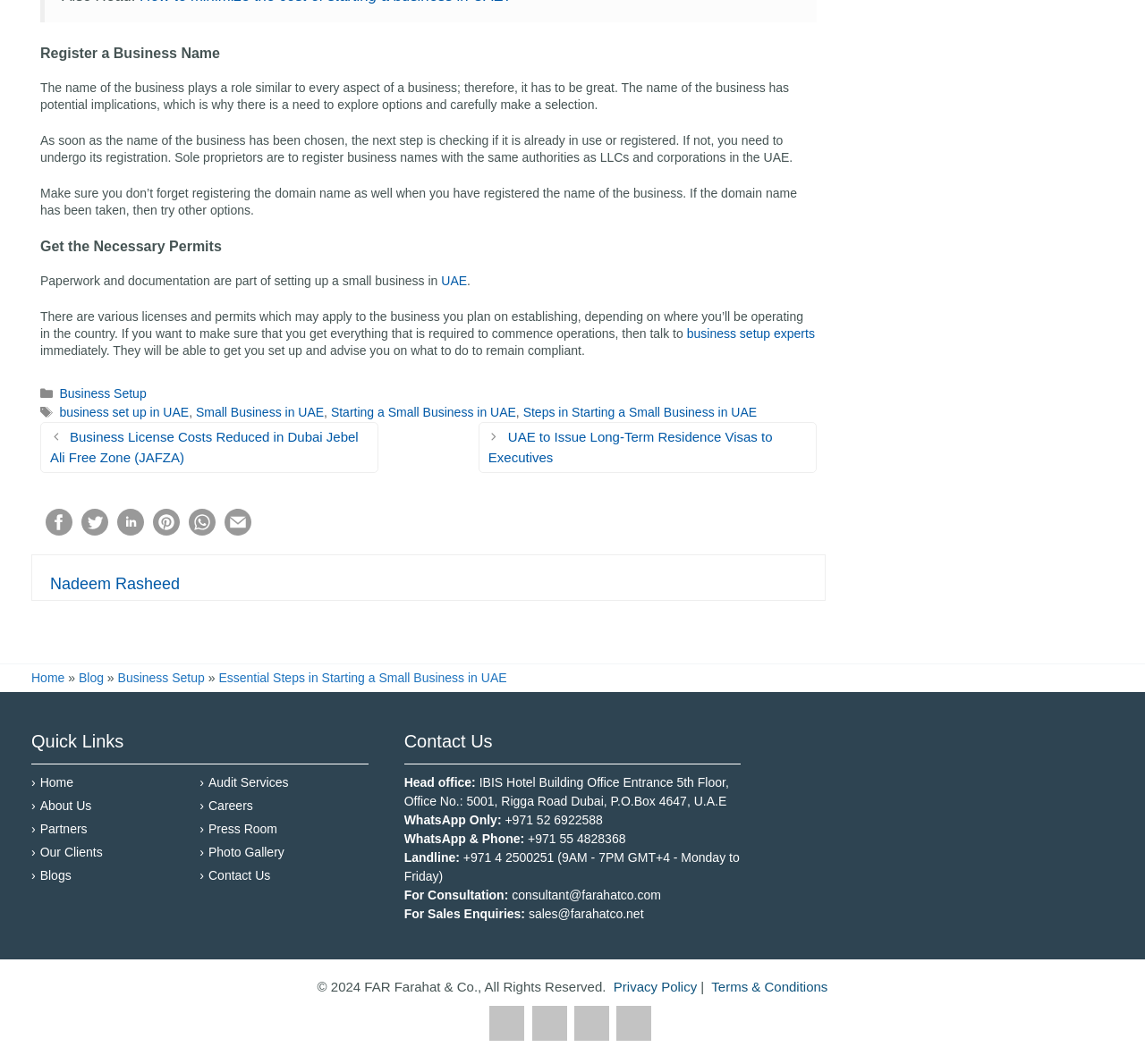What is the name of the author of the article?
Craft a detailed and extensive response to the question.

I found the name of the author of the article at the bottom of the webpage, which is Nadeem Rasheed.